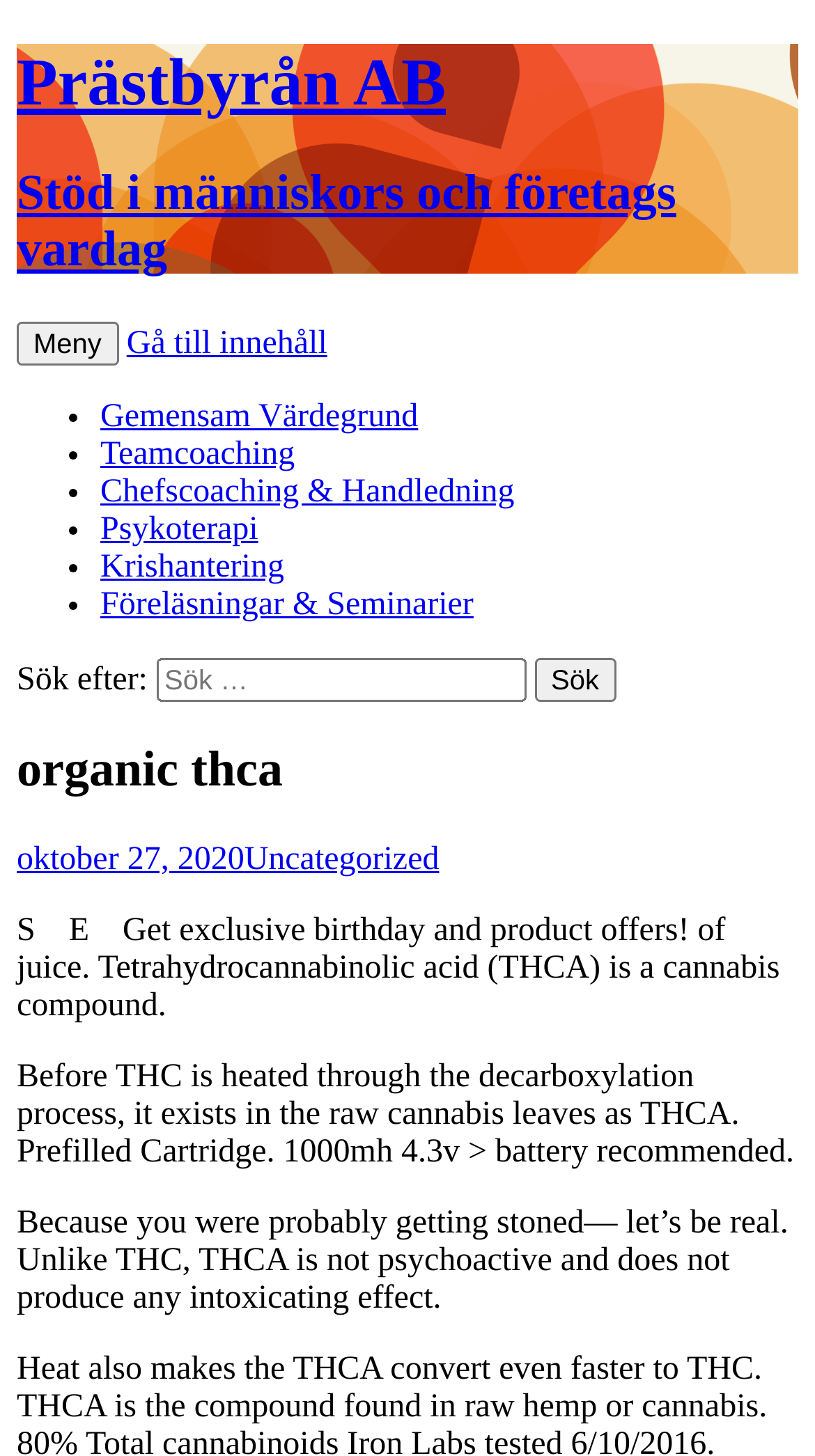Please determine the bounding box coordinates for the UI element described as: "Gemensam Värdegrund".

[0.123, 0.274, 0.513, 0.298]